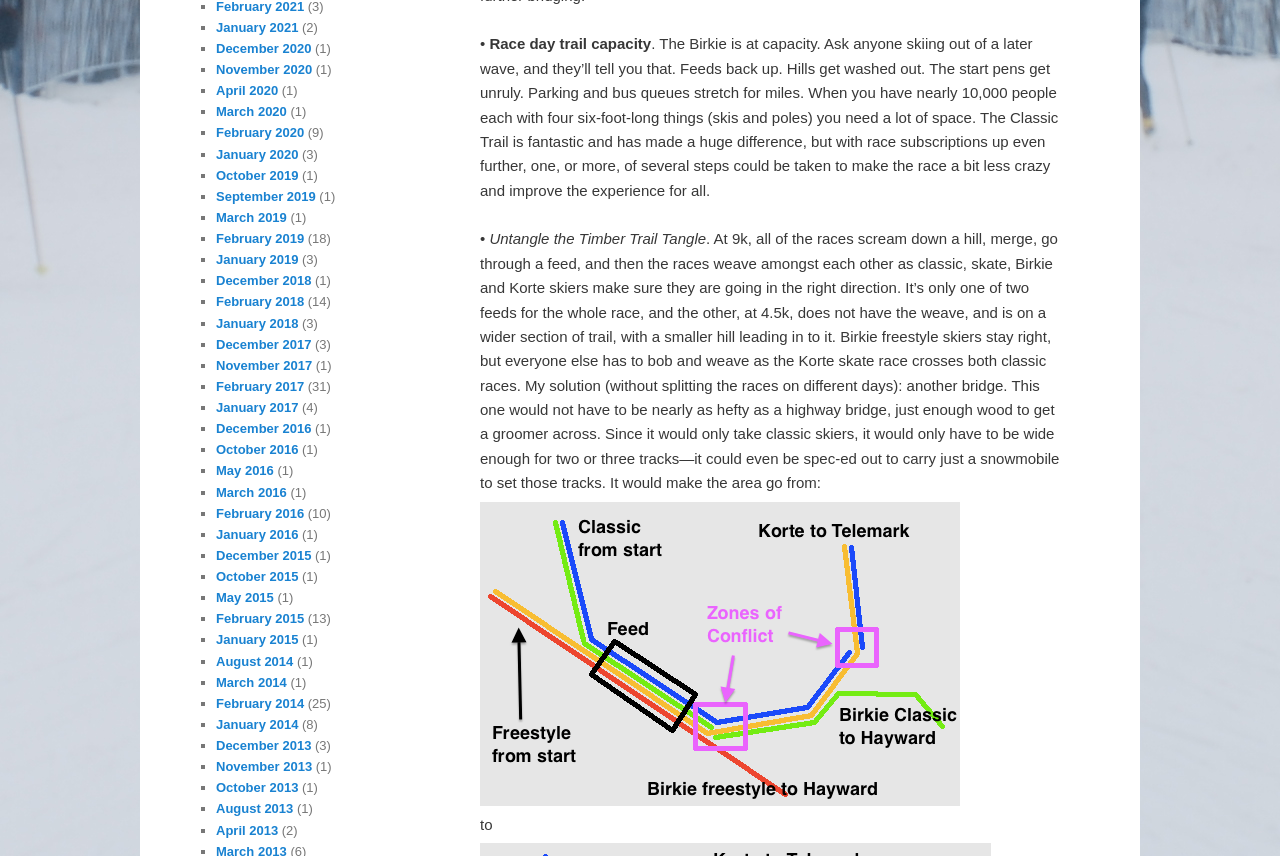Provide the bounding box coordinates of the section that needs to be clicked to accomplish the following instruction: "Read the article about race day trail capacity."

[0.375, 0.041, 0.827, 0.232]